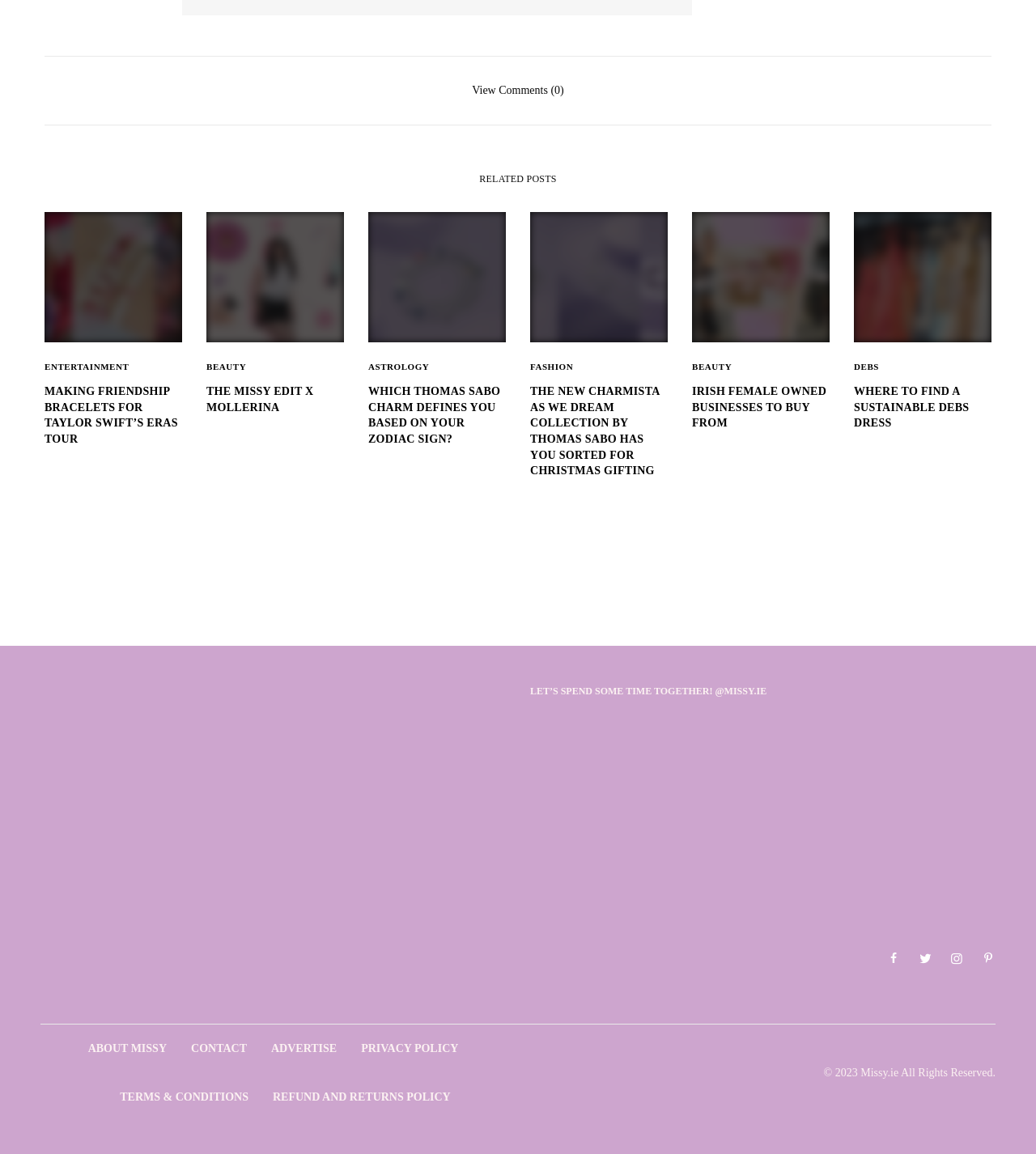Determine the bounding box coordinates of the clickable region to execute the instruction: "View comments". The coordinates should be four float numbers between 0 and 1, denoted as [left, top, right, bottom].

[0.456, 0.073, 0.544, 0.083]